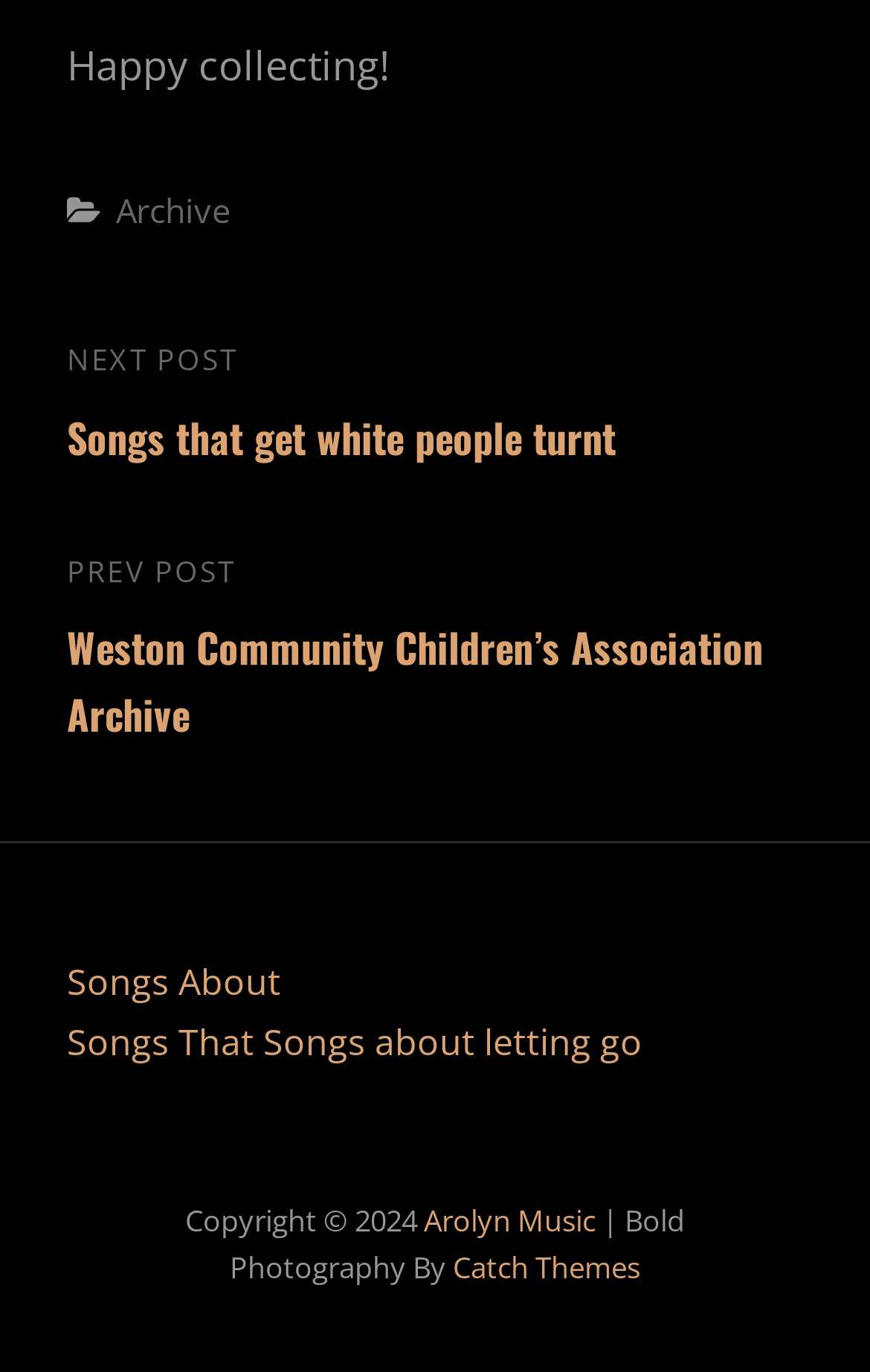Highlight the bounding box of the UI element that corresponds to this description: "Songs about letting go".

[0.303, 0.741, 0.738, 0.777]